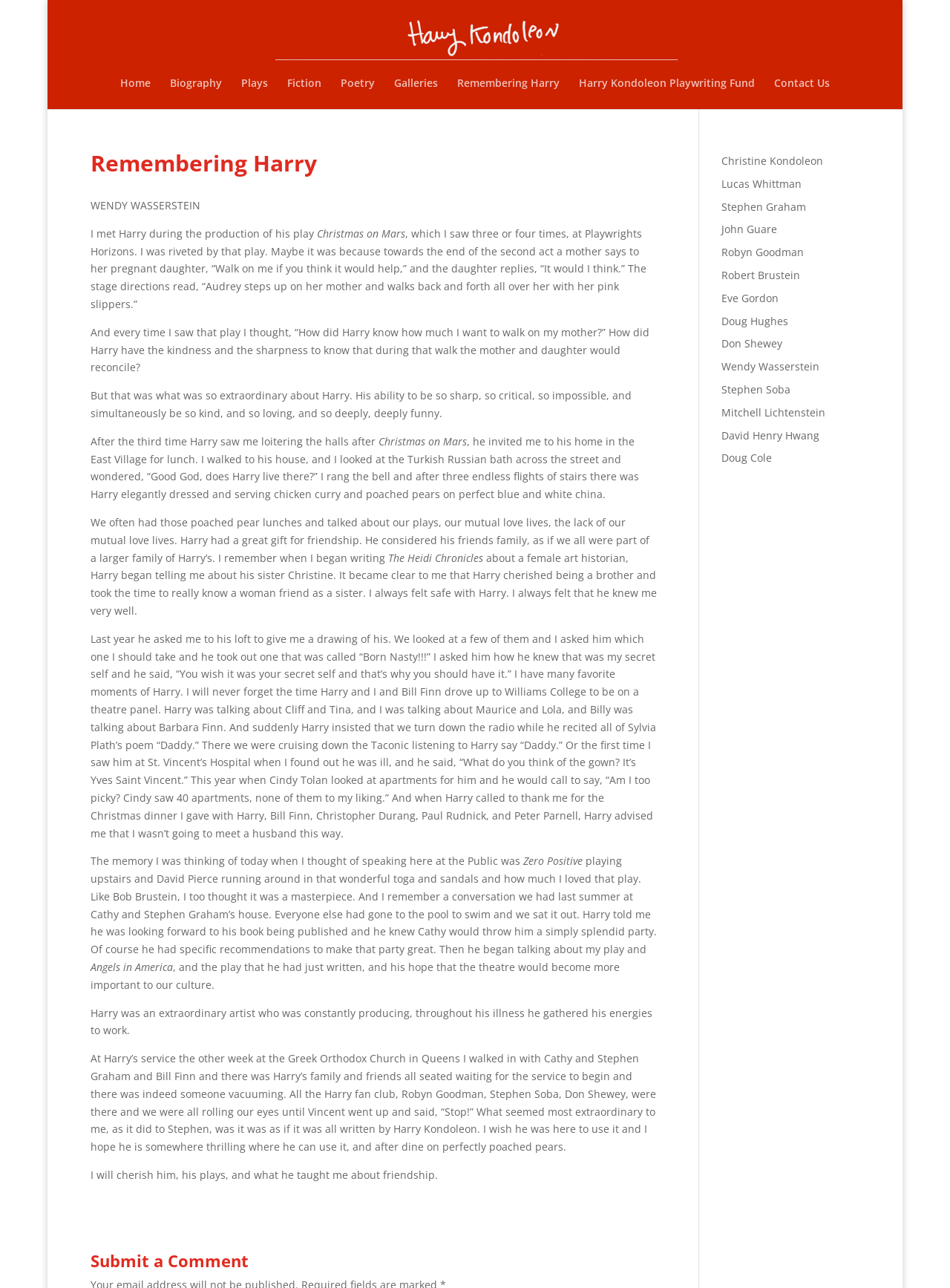Identify the bounding box coordinates of the part that should be clicked to carry out this instruction: "Click on the link to Christine Kondoleon".

[0.759, 0.119, 0.866, 0.13]